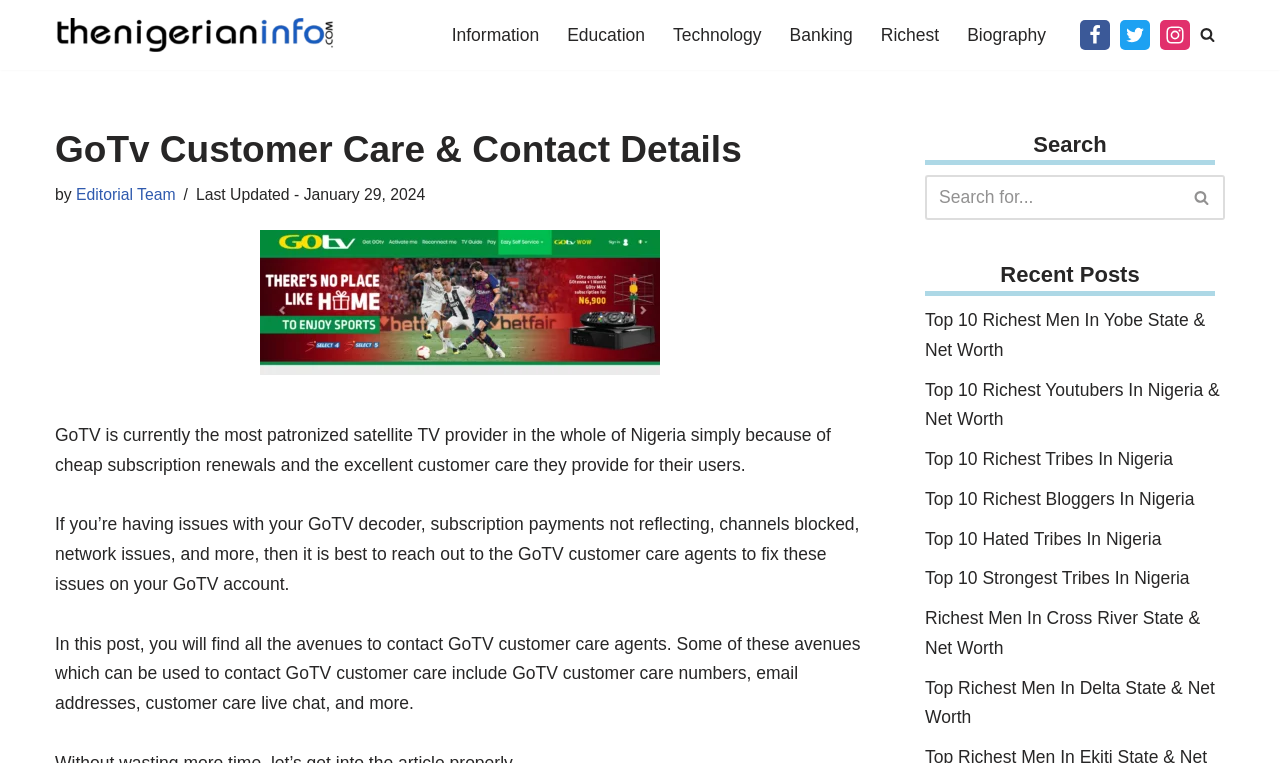Provide a one-word or short-phrase response to the question:
What is the theme of the recent posts?

Richest